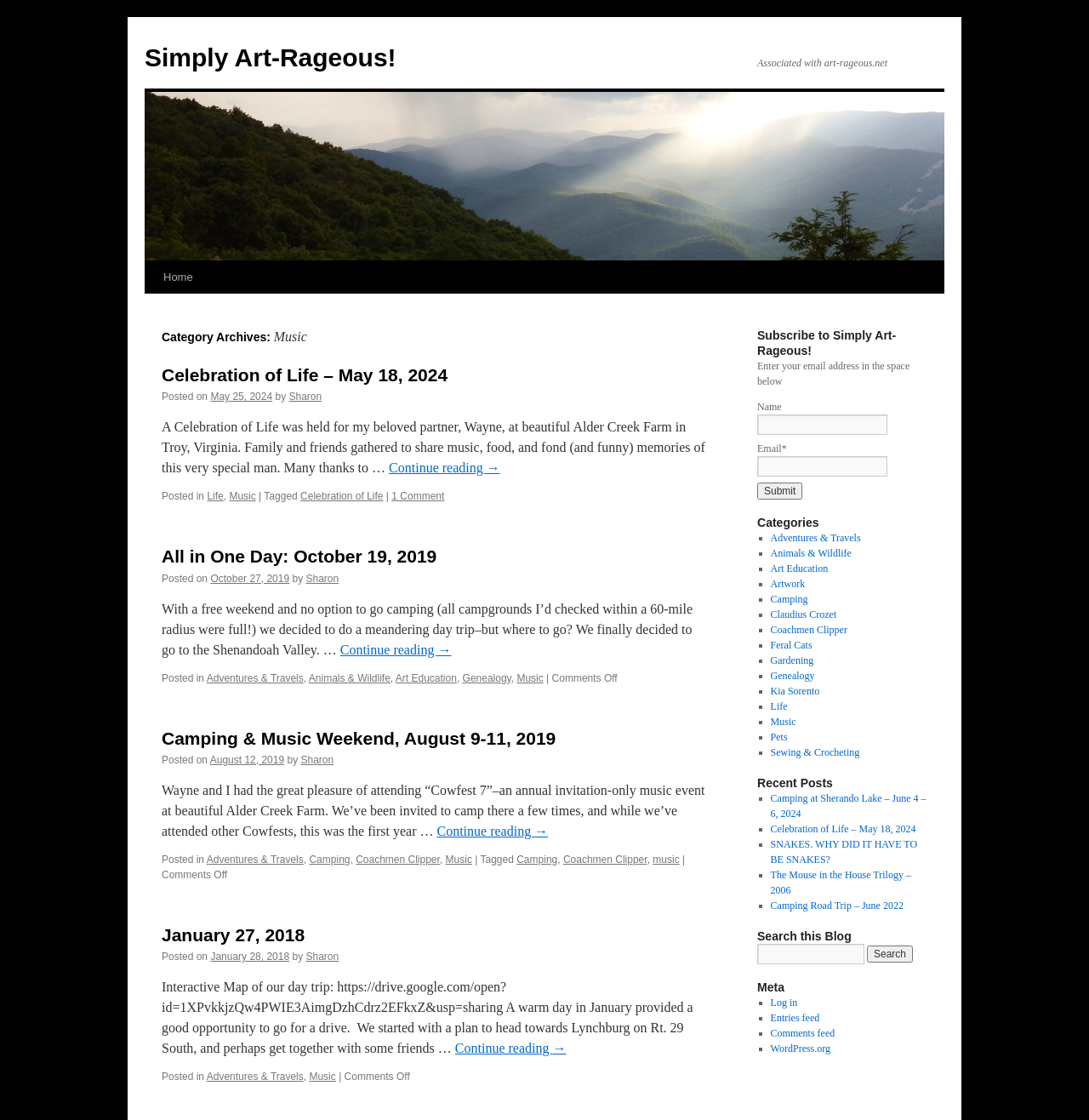Determine the bounding box coordinates for the element that should be clicked to follow this instruction: "Check the post 'January 27, 2018'". The coordinates should be given as four float numbers between 0 and 1, in the format [left, top, right, bottom].

[0.148, 0.826, 0.28, 0.843]